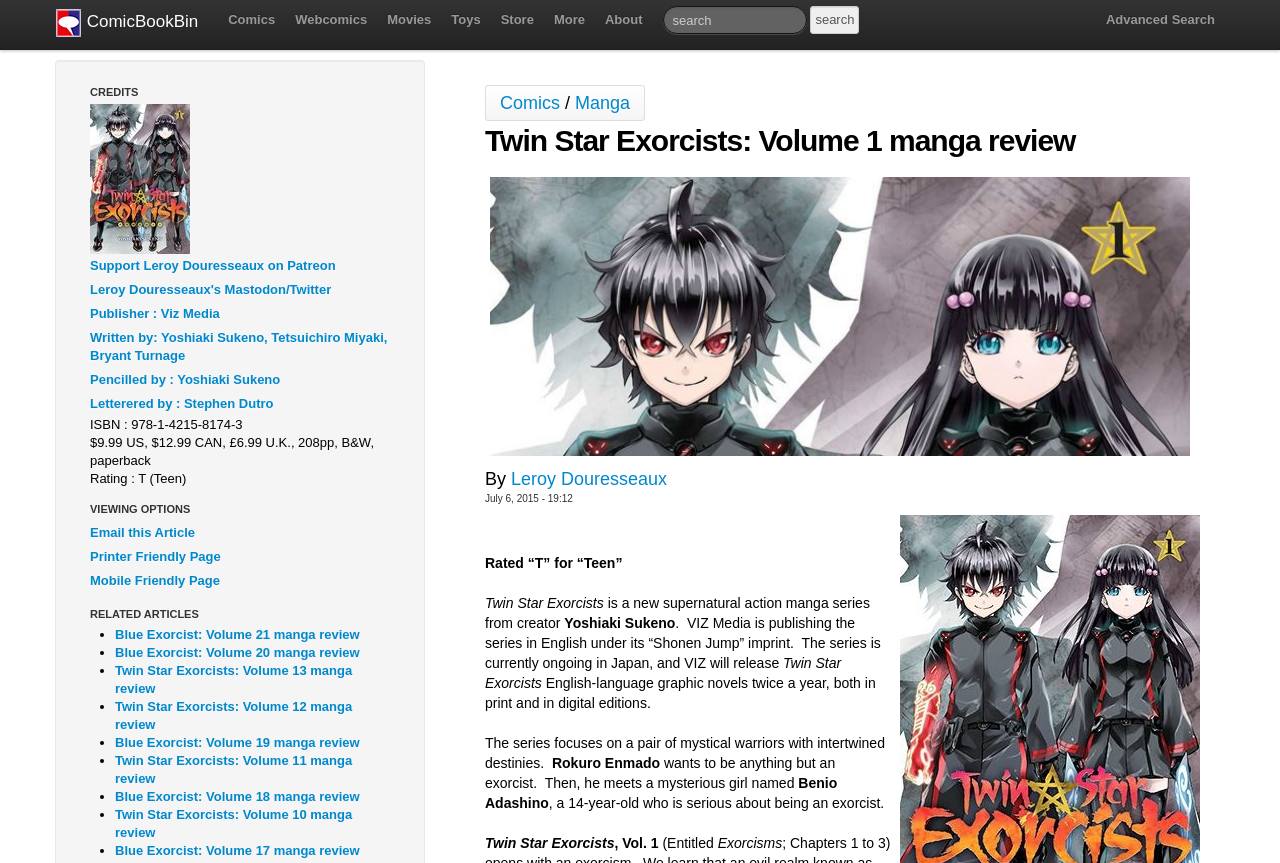Elaborate on the webpage's design and content in a detailed caption.

The webpage is a manga review page for "Twin Star Exorcists: Volume 1" published by VIZ Media. At the top, there is a navigation menu with links to "Comics", "Webcomics", "Movies", "Toys", "Store", "More", and "About". Below the navigation menu, there is a search box with a "search" button.

On the left side of the page, there is a column with credits information, including links to the publisher, writer, penciller, and letterer. Below the credits, there is a section with book details, including the ISBN, price, and rating.

The main content of the page is a review of the manga, which includes a heading, an image of the manga cover, and a brief summary of the story. The review is written by Leroy Douresseaux and was published on July 6, 2015.

Below the review, there are related article links, including reviews of other manga volumes, such as "Blue Exorcist" and "Twin Star Exorcists" volumes 10-13.

At the bottom of the page, there are links to "Email this Article", "Printer Friendly Page", and "Mobile Friendly Page".